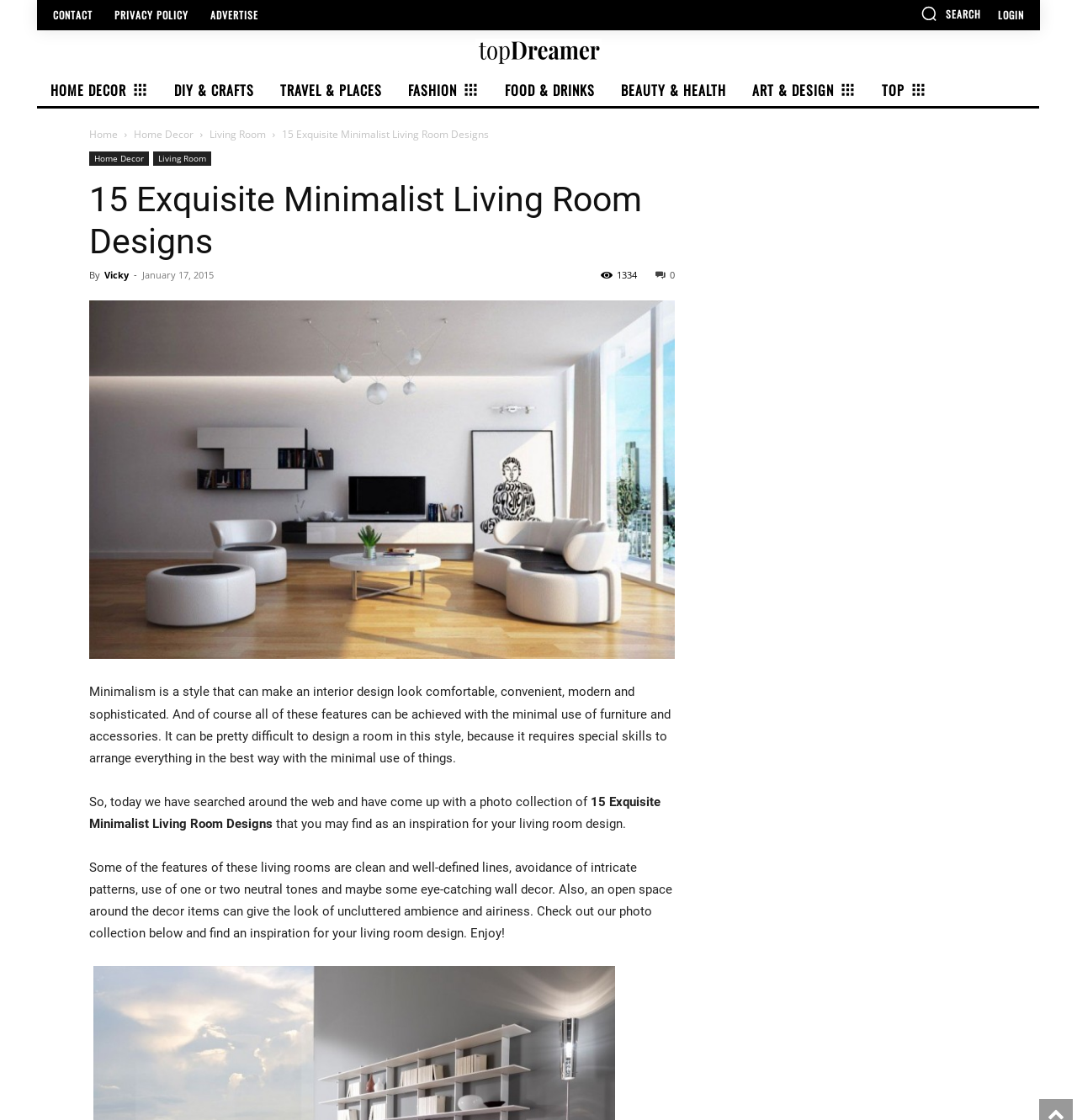Please identify the bounding box coordinates of the clickable area that will fulfill the following instruction: "Search for something". The coordinates should be in the format of four float numbers between 0 and 1, i.e., [left, top, right, bottom].

None